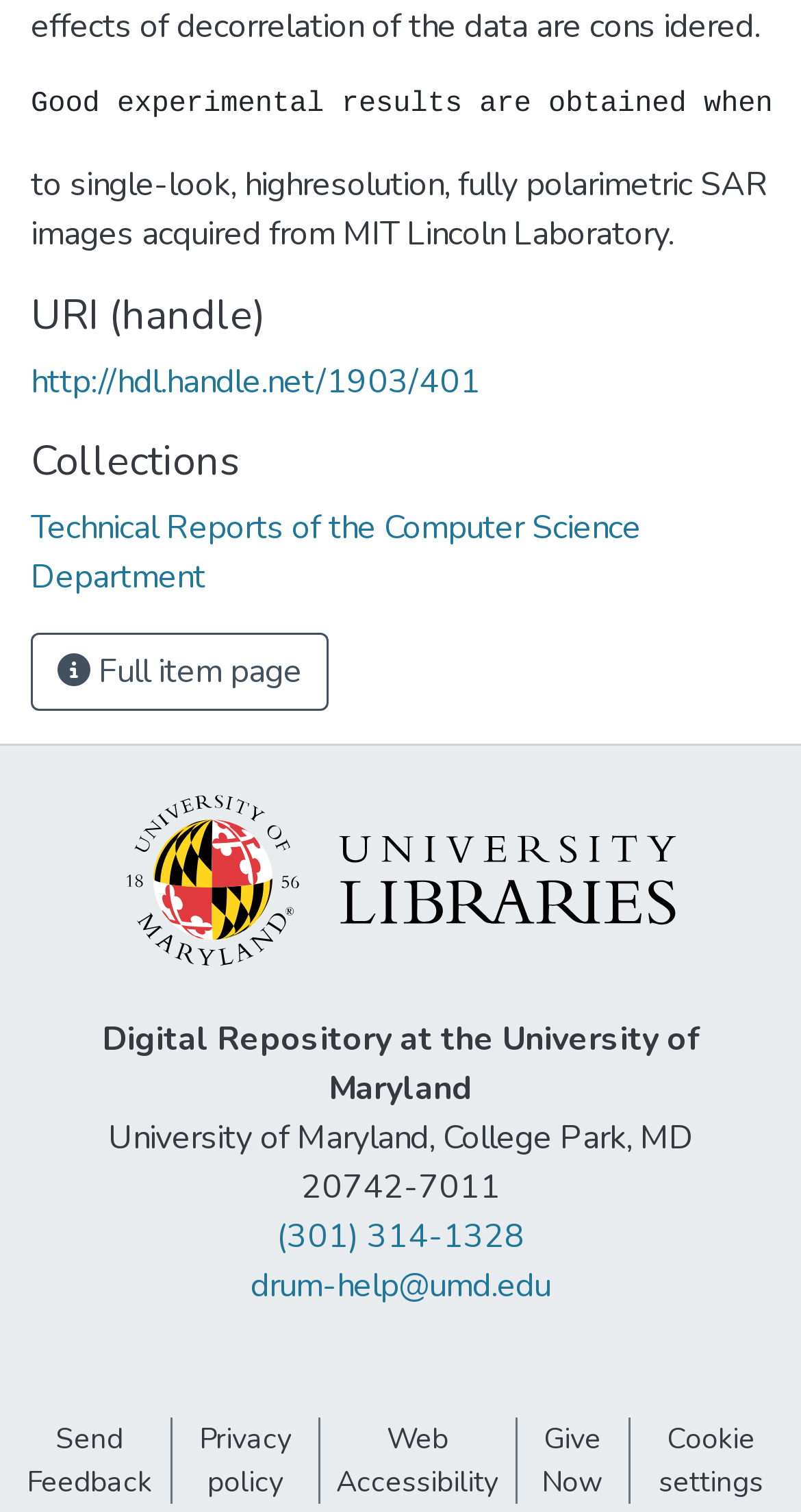What is the URL of the technical report?
Using the image, provide a concise answer in one word or a short phrase.

http://hdl.handle.net/1903/401